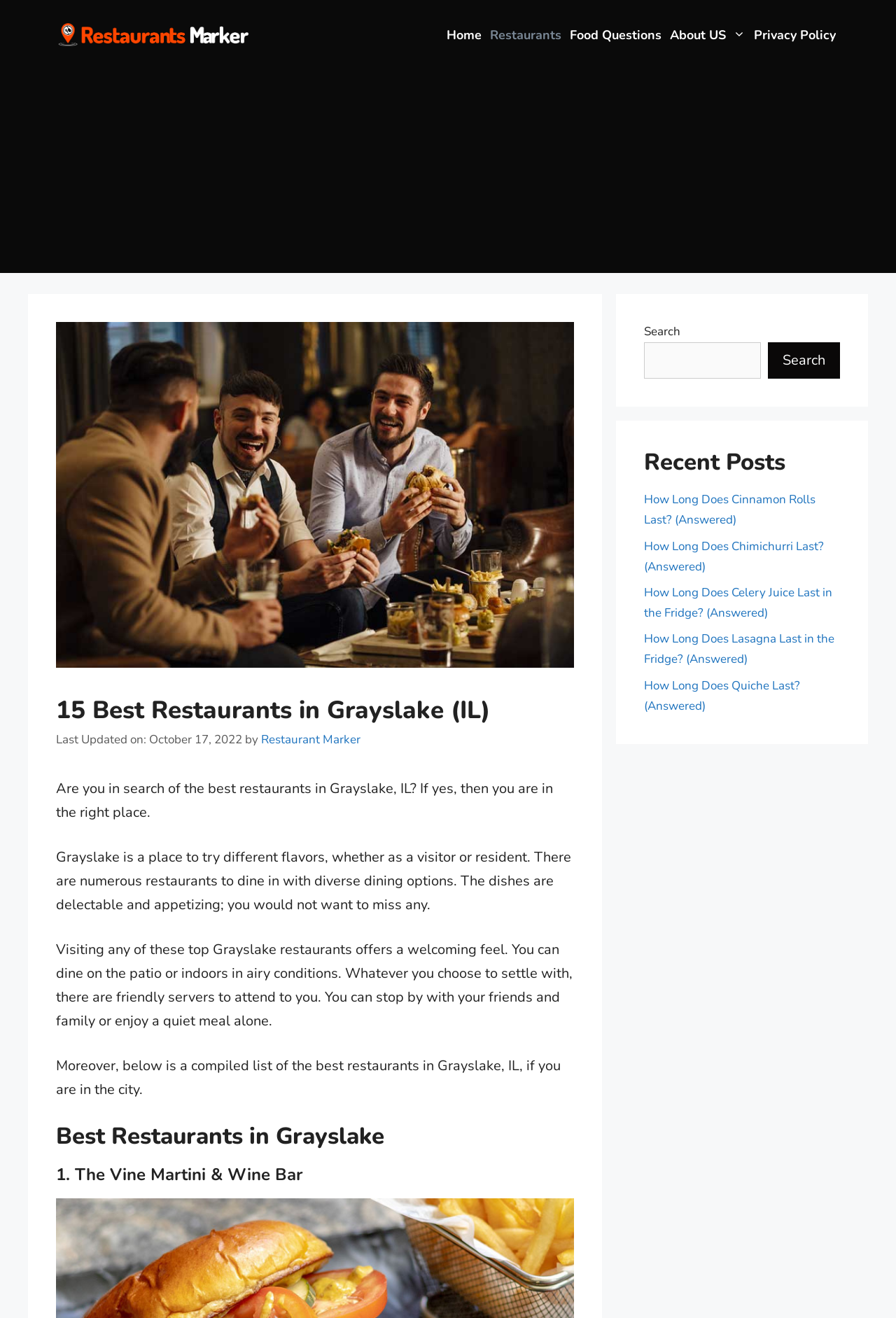Determine the bounding box of the UI element mentioned here: "Restaurants". The coordinates must be in the format [left, top, right, bottom] with values ranging from 0 to 1.

[0.542, 0.011, 0.631, 0.042]